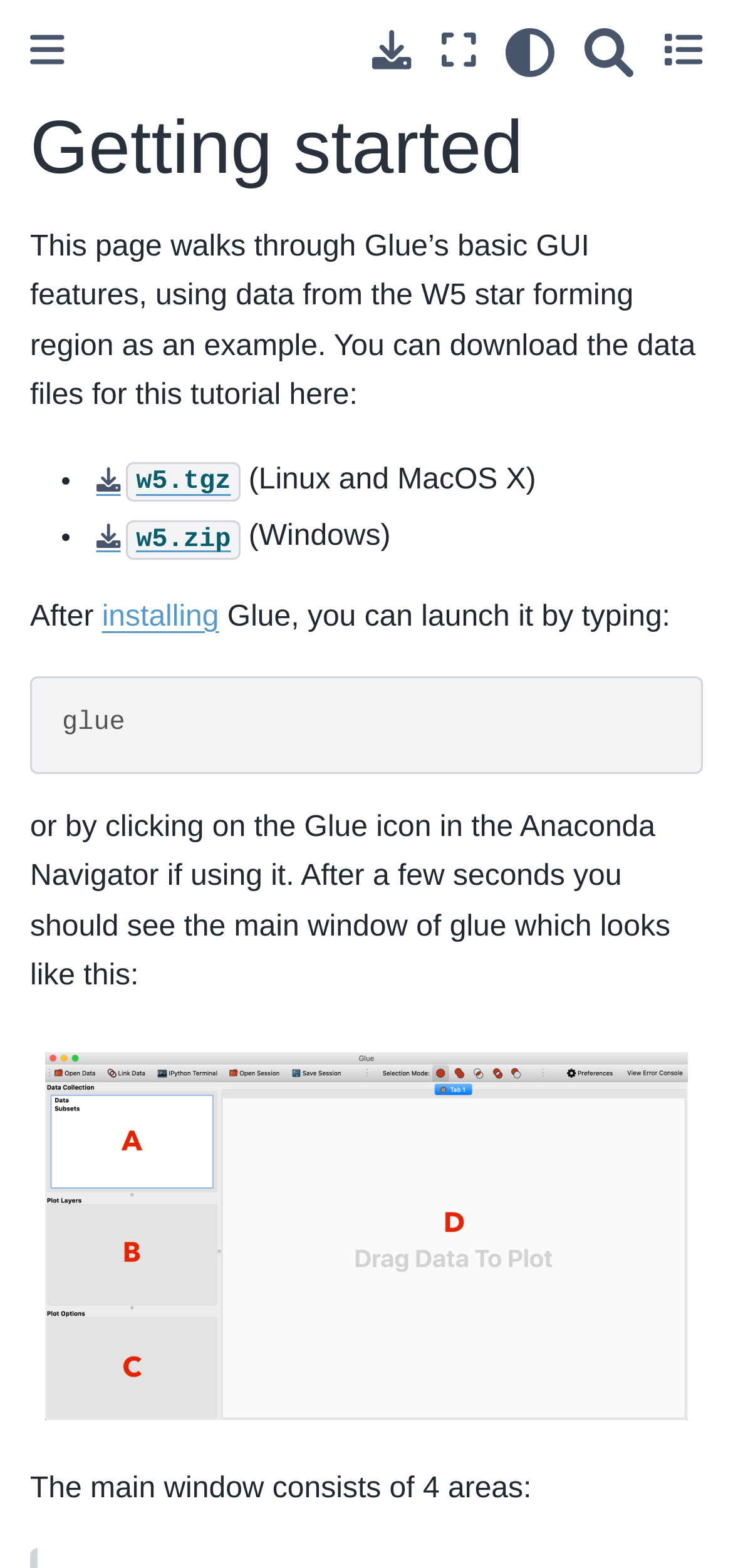Determine the bounding box coordinates of the region to click in order to accomplish the following instruction: "Download this page". Provide the coordinates as four float numbers between 0 and 1, specifically [left, top, right, bottom].

[0.488, 0.015, 0.582, 0.052]